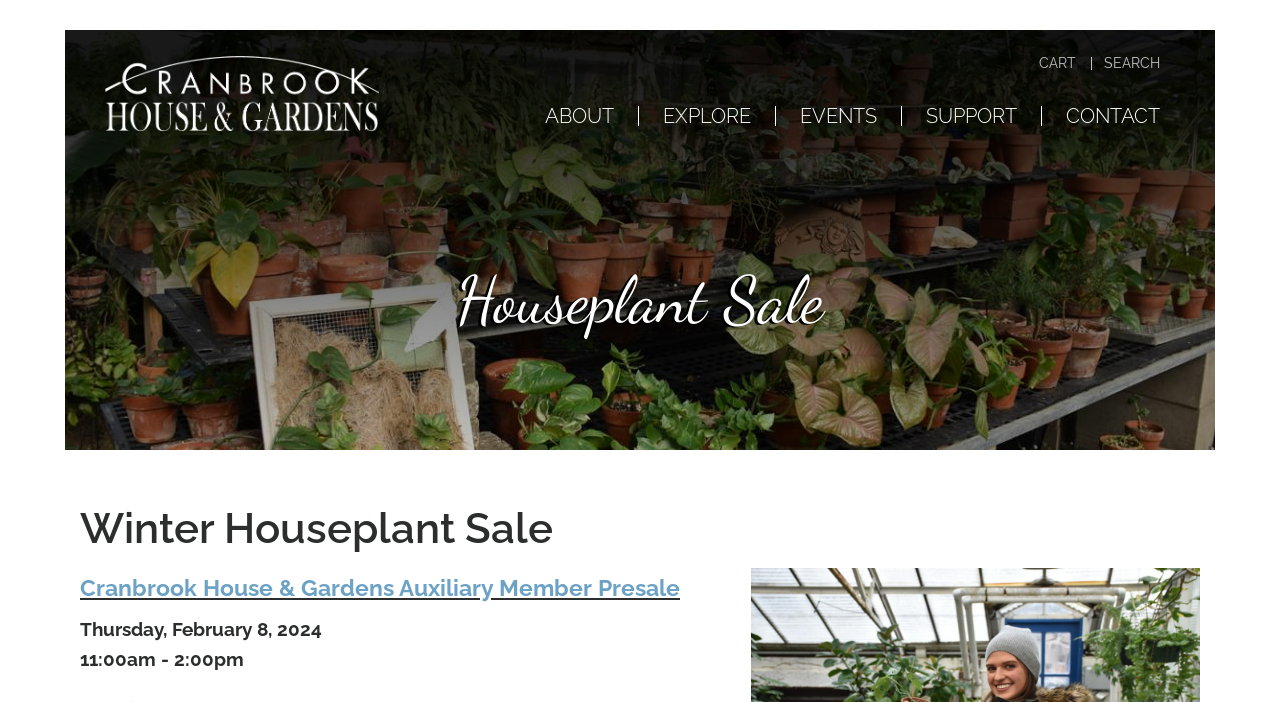What is the text on the top-left corner of the webpage? Please answer the question using a single word or phrase based on the image.

logo